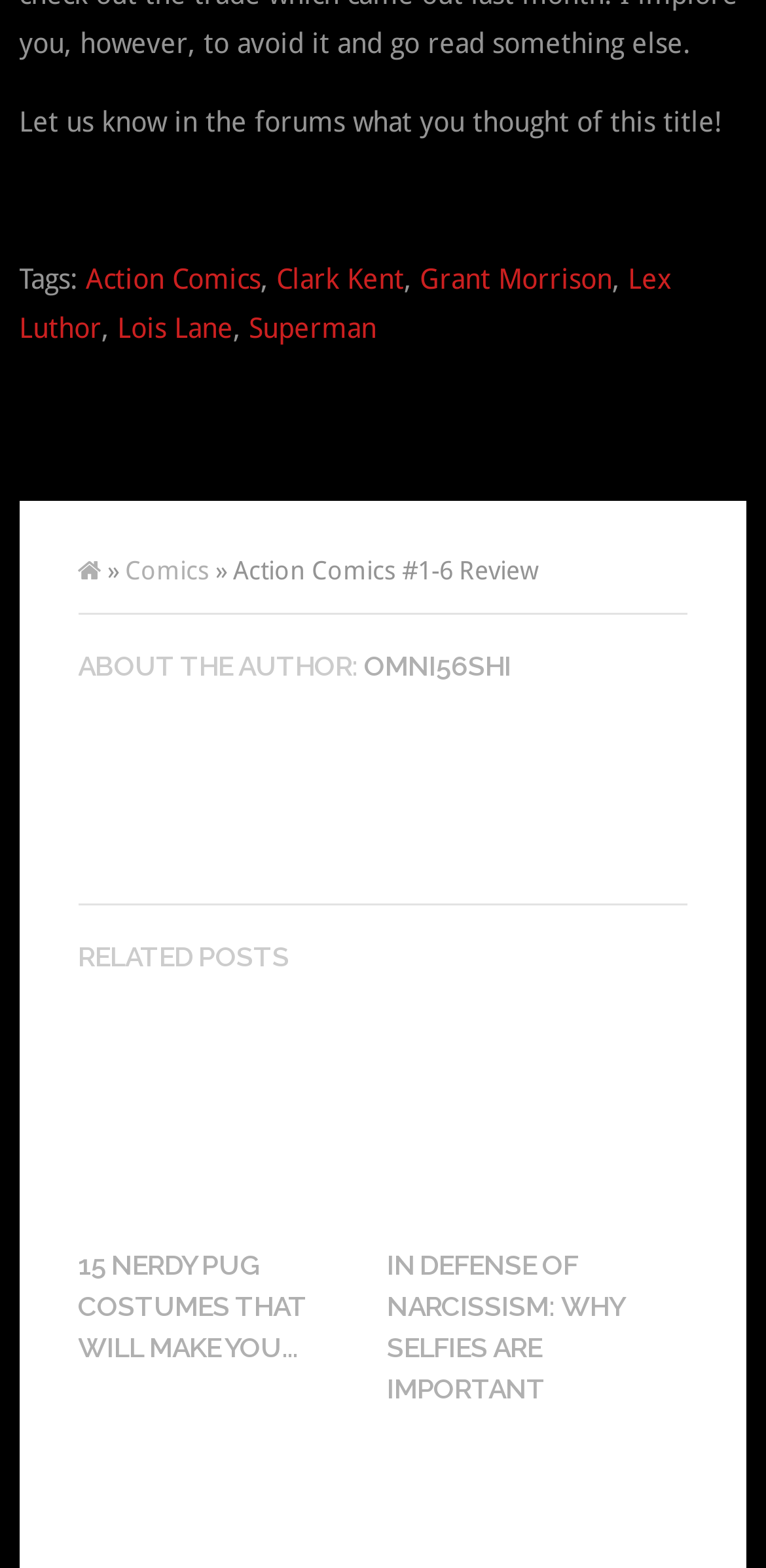Please provide a comprehensive answer to the question below using the information from the image: What is the category of the reviewed comic?

The category of the reviewed comic can be found in the link element 'Comics' which is part of the breadcrumb navigation on the webpage.